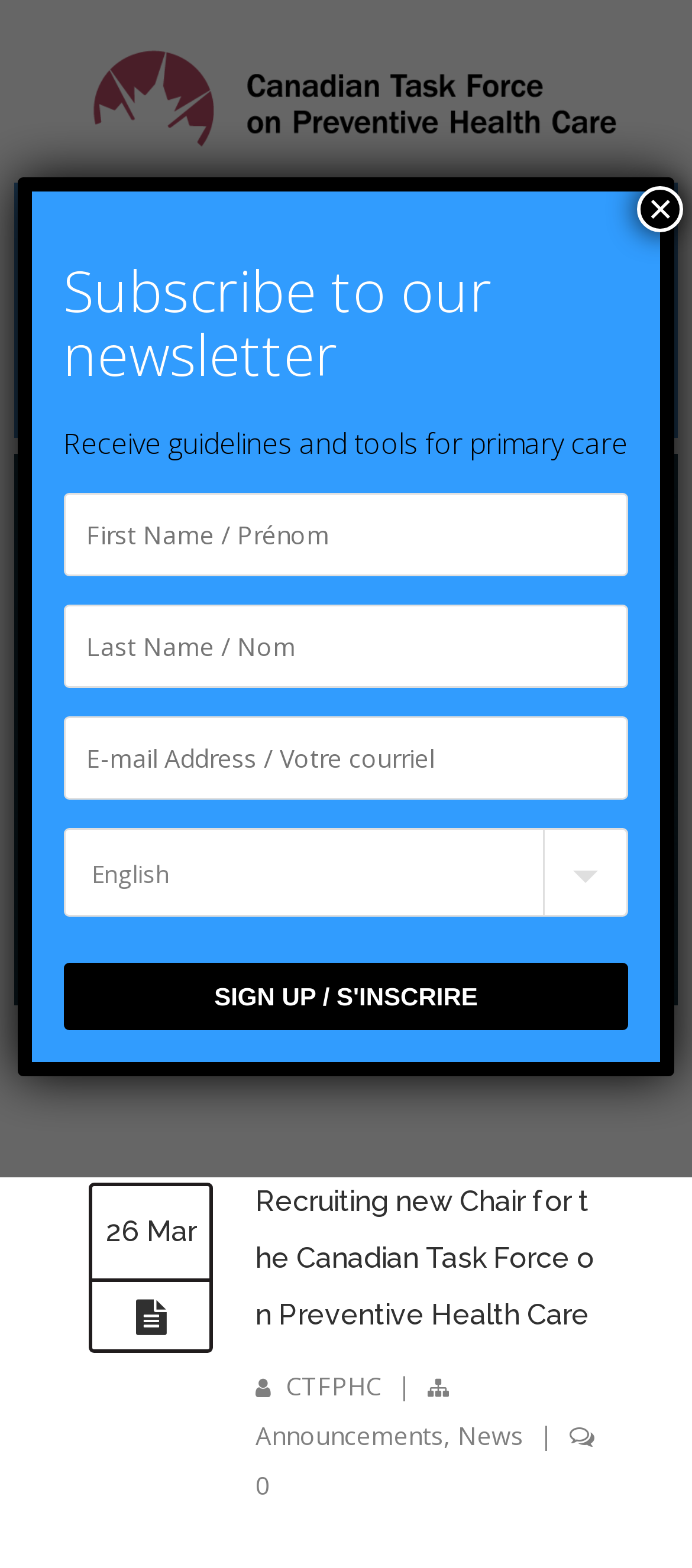Generate the title text from the webpage.

RECRUITING NEW CHAIR FOR THE CANADIAN TASK FORCE ON PREVENTIVE HEALTH CARE